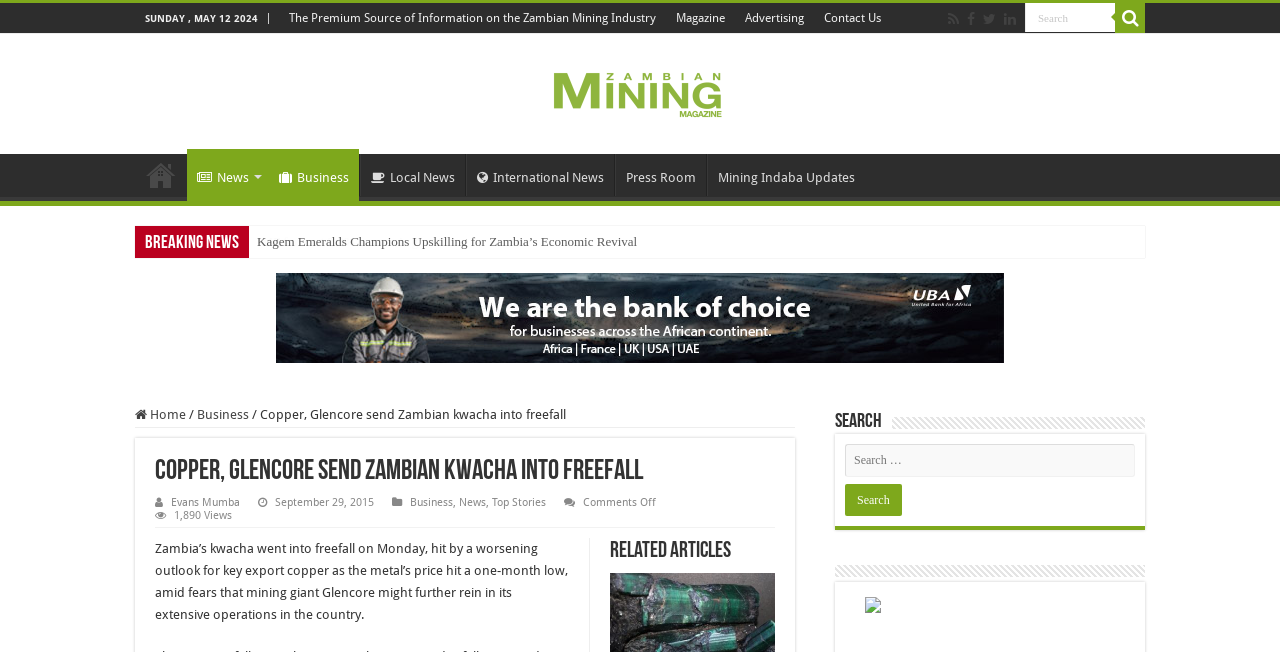Please answer the following question using a single word or phrase: What is the name of the author of the news article?

Evans Mumba